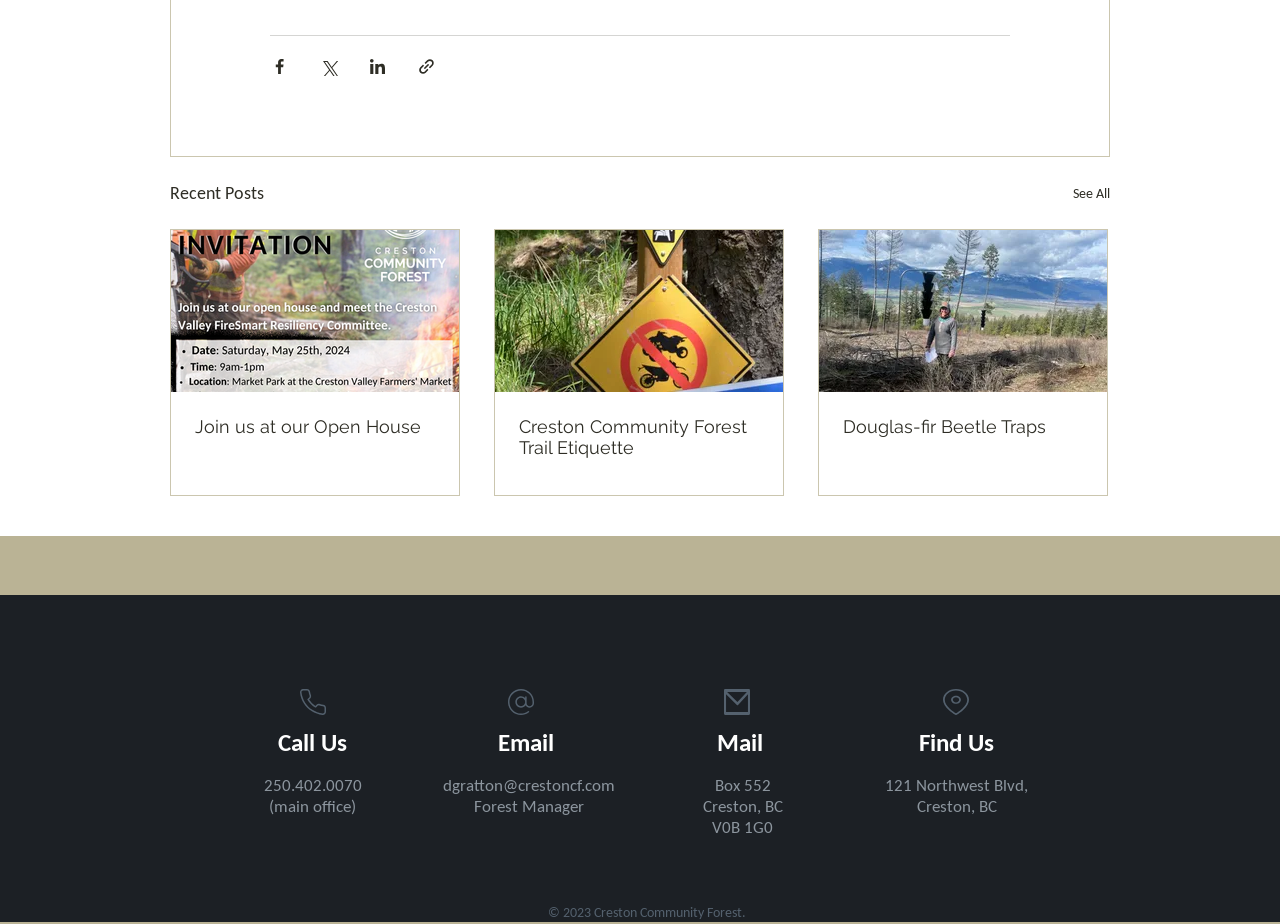Please specify the bounding box coordinates in the format (top-left x, top-left y, bottom-right x, bottom-right y), with values ranging from 0 to 1. Identify the bounding box for the UI component described as follows: 250.402.0070

[0.206, 0.842, 0.282, 0.86]